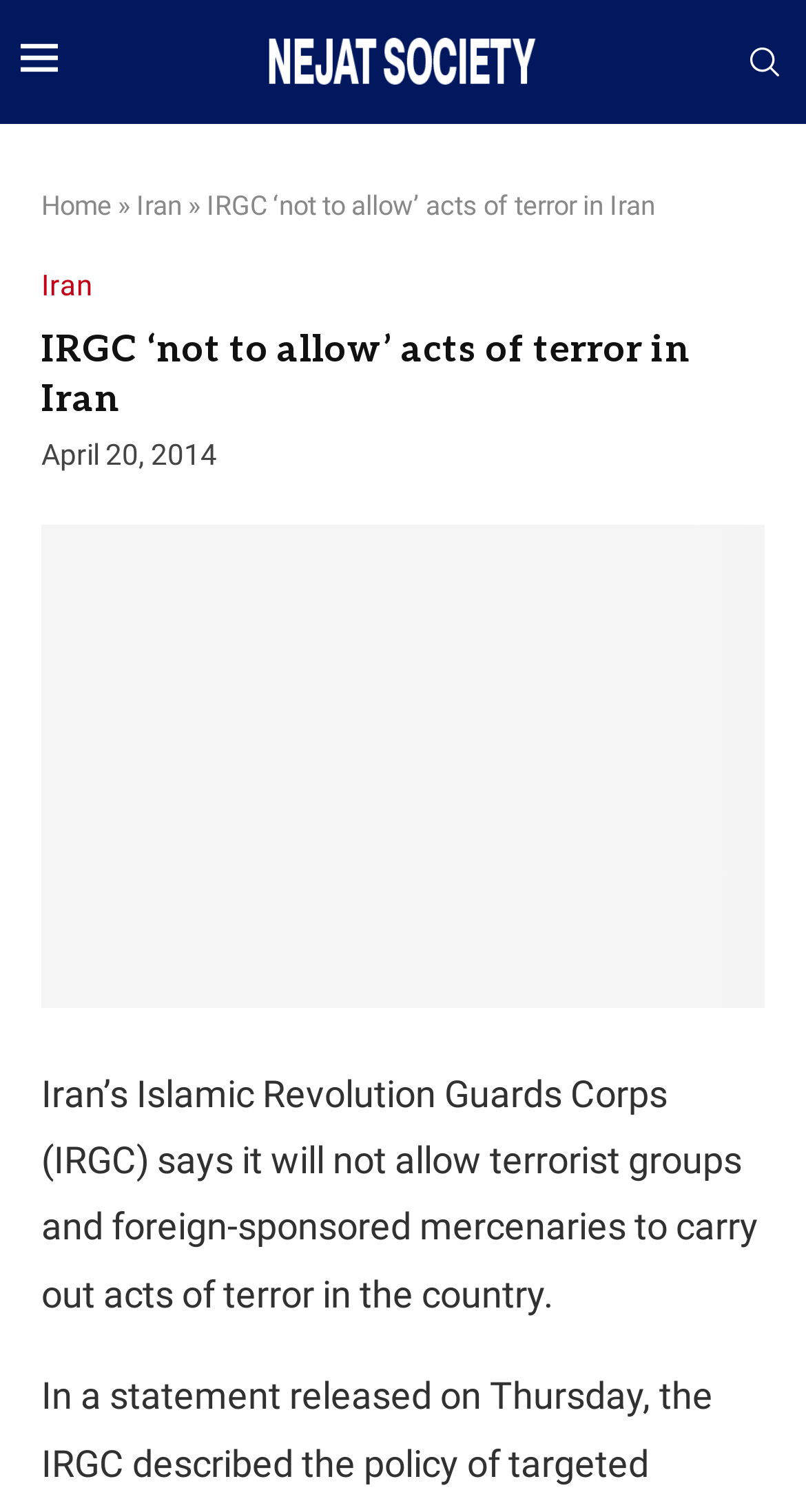What is the purpose of the IRGC according to the webpage?
Look at the image and respond with a one-word or short-phrase answer.

To not allow acts of terror